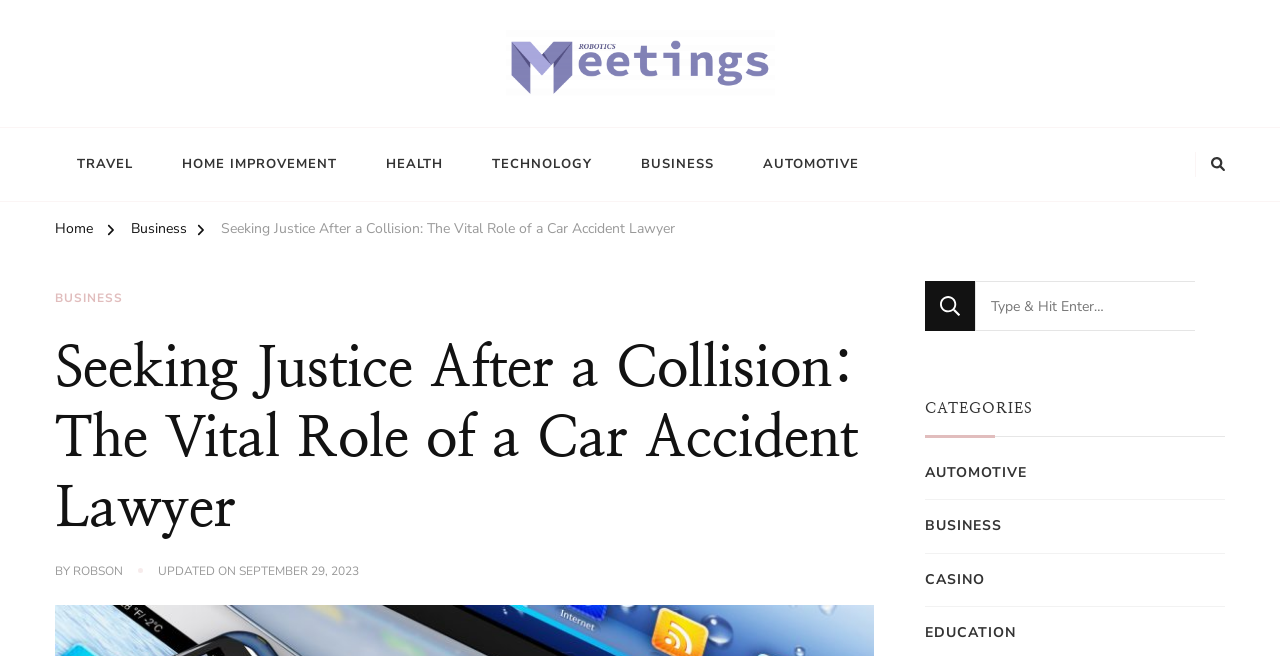Pinpoint the bounding box coordinates of the element to be clicked to execute the instruction: "Click on the 'HOME' link".

[0.043, 0.33, 0.073, 0.375]